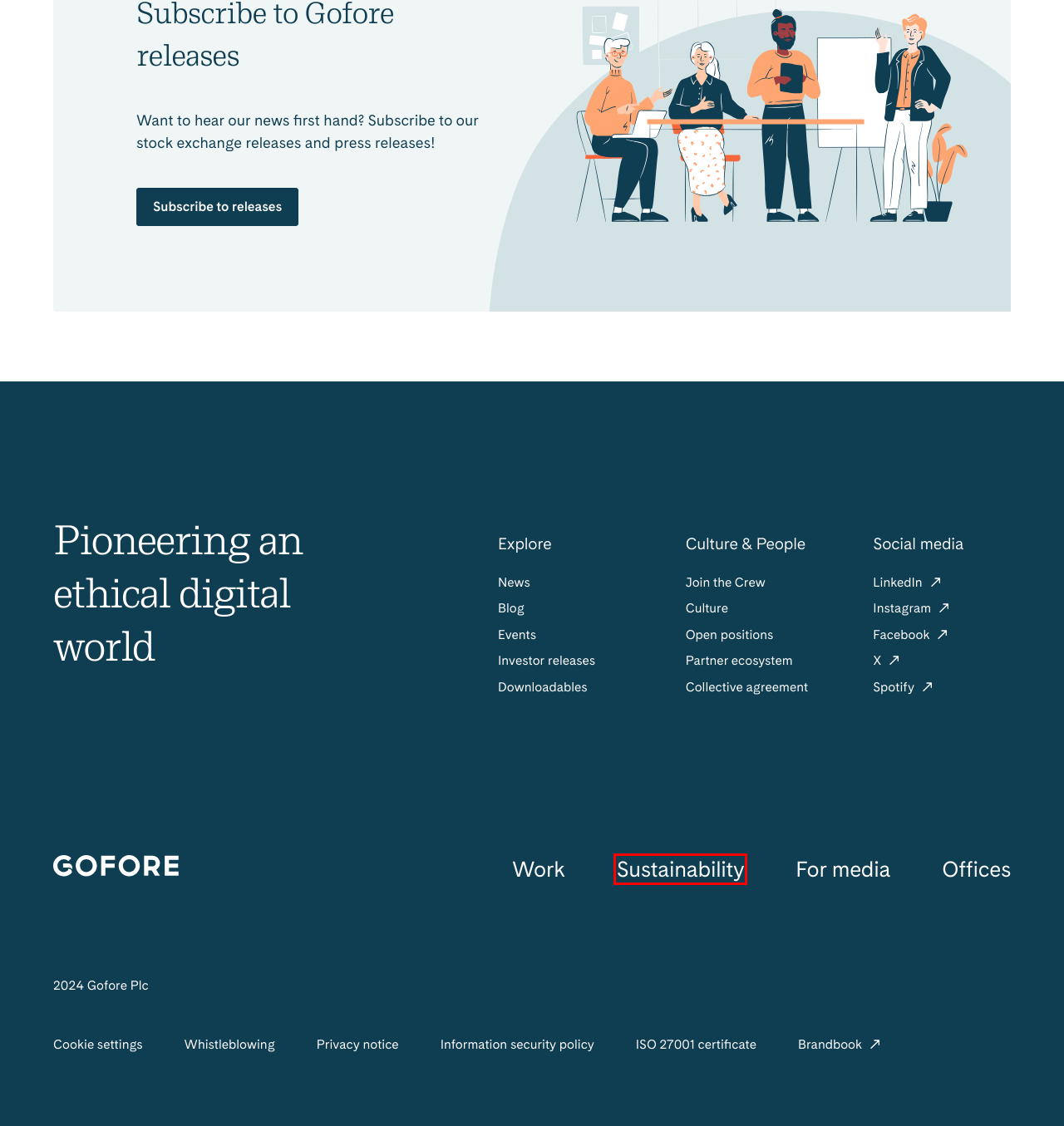Check out the screenshot of a webpage with a red rectangle bounding box. Select the best fitting webpage description that aligns with the new webpage after clicking the element inside the bounding box. Here are the candidates:
A. Careers - Gofore
B. Gofore’s Collective Agreement - Gofore
C. Releases and reports - Gofore
D. Culture - Gofore
E. News Archive - Gofore
F. Blog - Gofore
G. Privacy Notice - Gofore
H. Corporate responsibility - Gofore

H